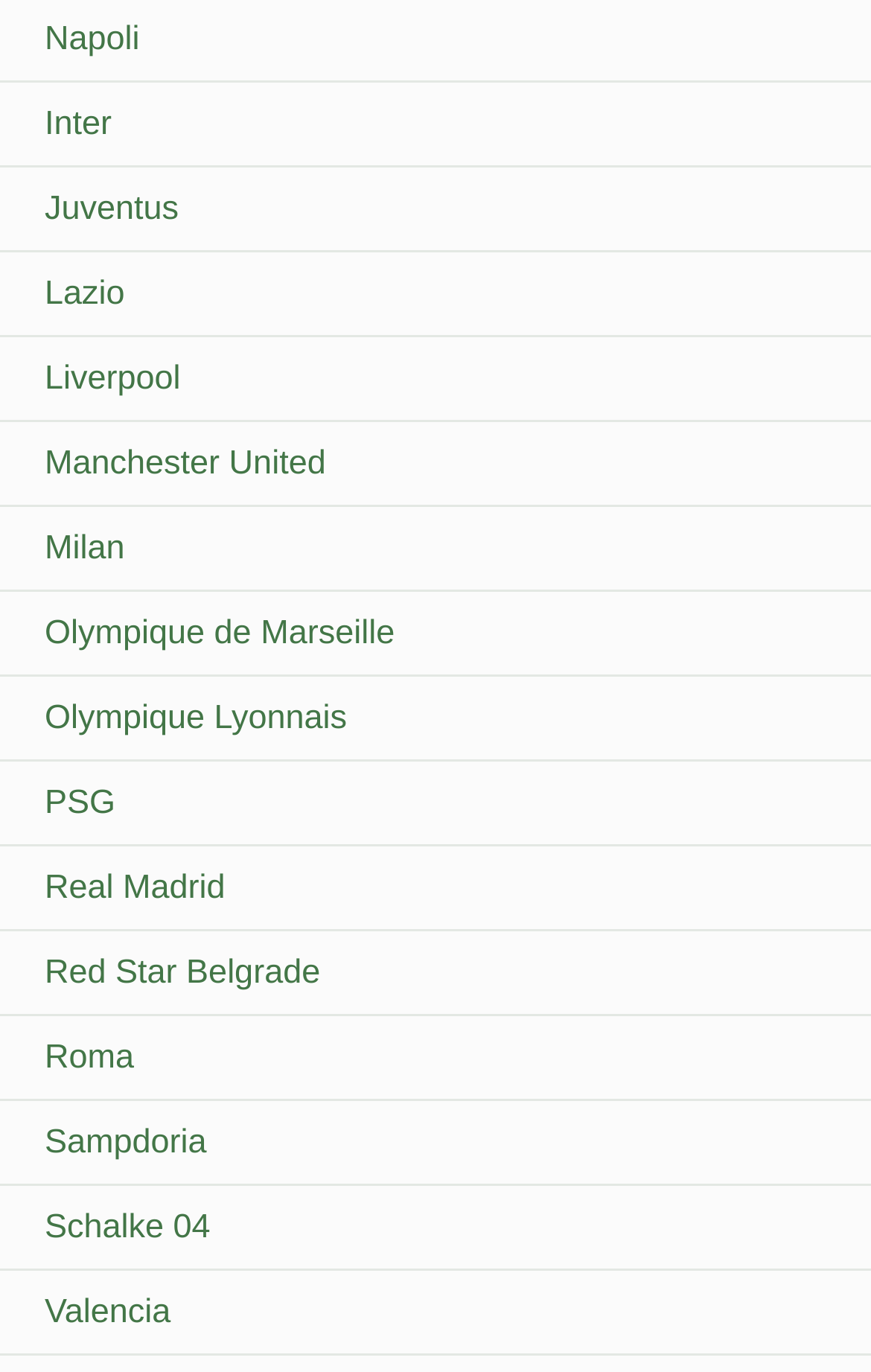Please determine the bounding box coordinates for the element that should be clicked to follow these instructions: "click Napoli".

[0.051, 0.014, 0.16, 0.042]